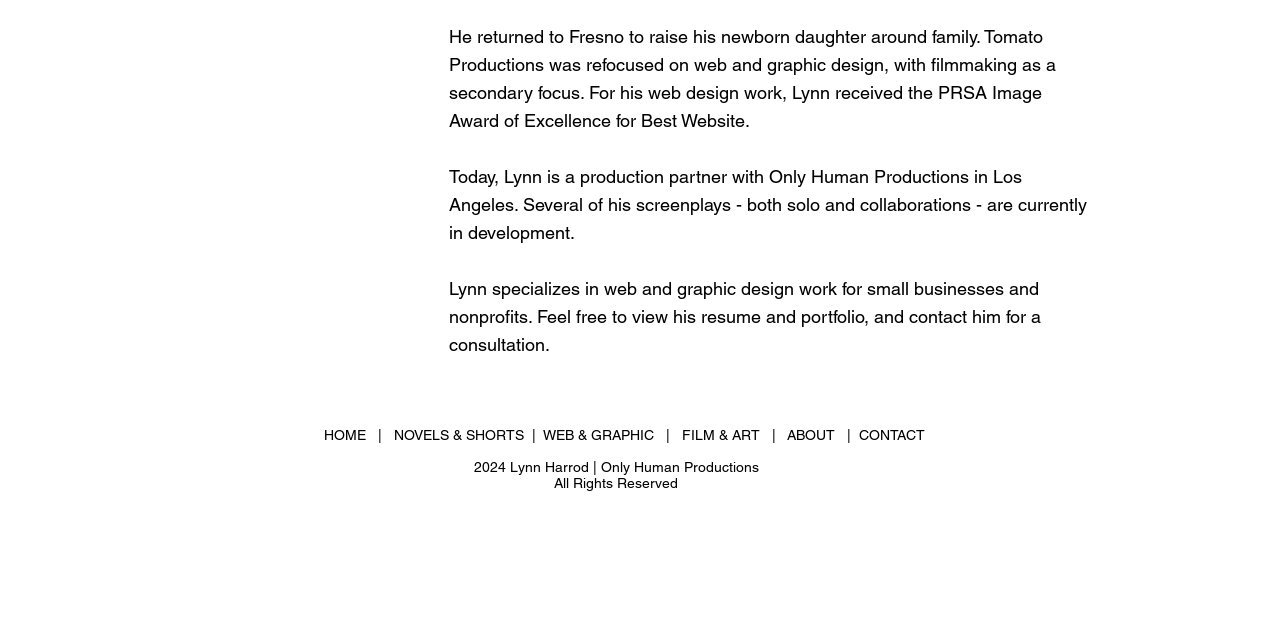Given the element description, predict the bounding box coordinates in the format (top-left x, top-left y, bottom-right x, bottom-right y). Make sure all values are between 0 and 1. Here is the element description: FILM & ART

[0.532, 0.667, 0.593, 0.692]